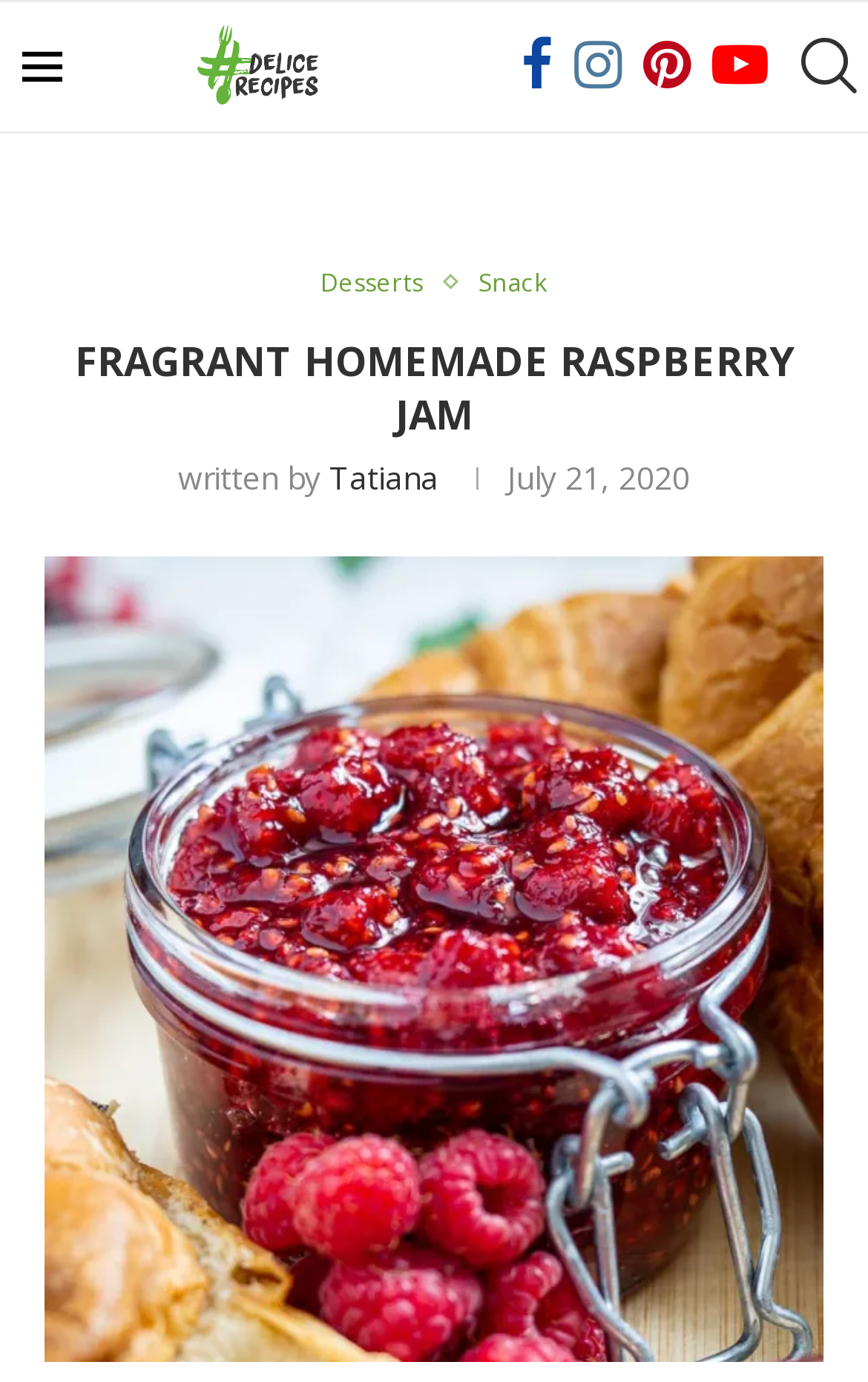Find the bounding box coordinates of the element's region that should be clicked in order to follow the given instruction: "search for something". The coordinates should consist of four float numbers between 0 and 1, i.e., [left, top, right, bottom].

[0.923, 0.002, 0.974, 0.095]